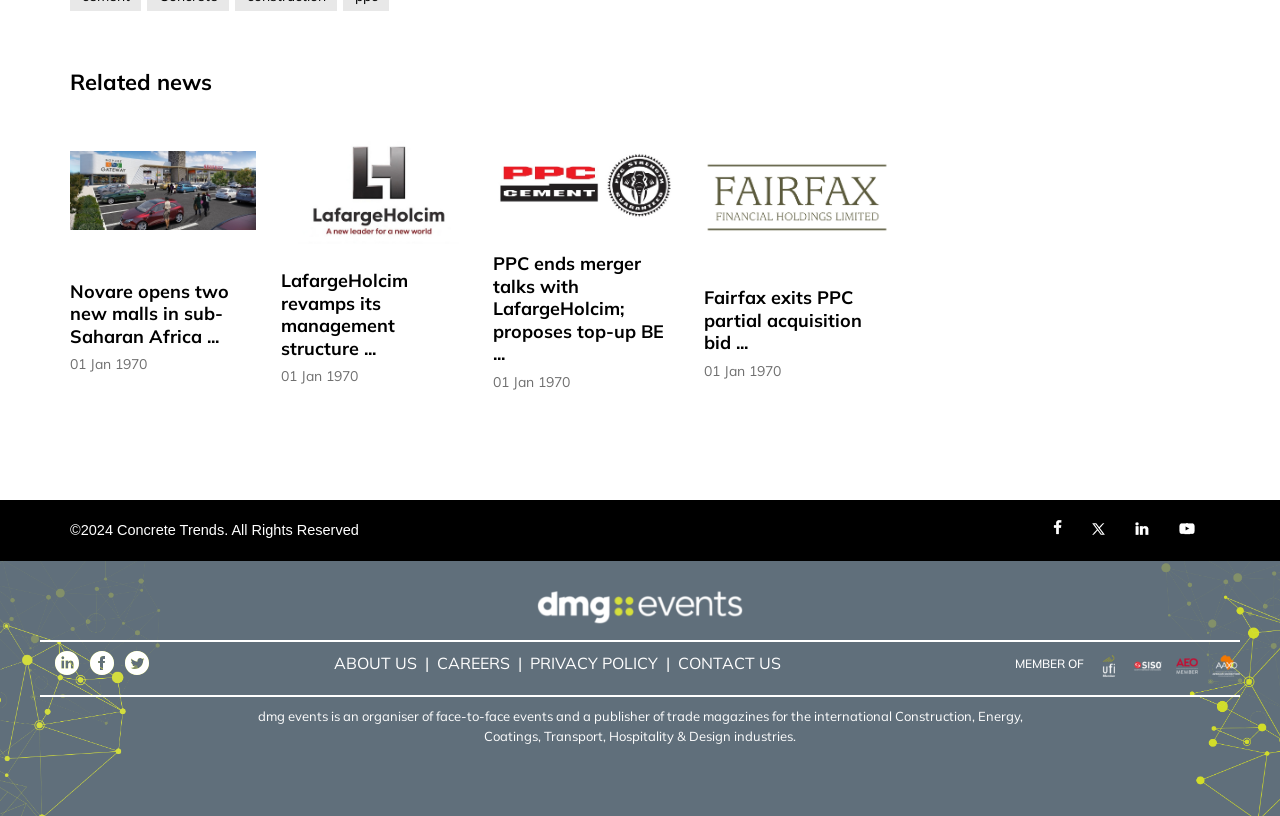Identify the bounding box coordinates for the element you need to click to achieve the following task: "Click on the 'linkedin' social media icon". Provide the bounding box coordinates as four float numbers between 0 and 1, in the form [left, top, right, bottom].

[0.043, 0.798, 0.062, 0.828]